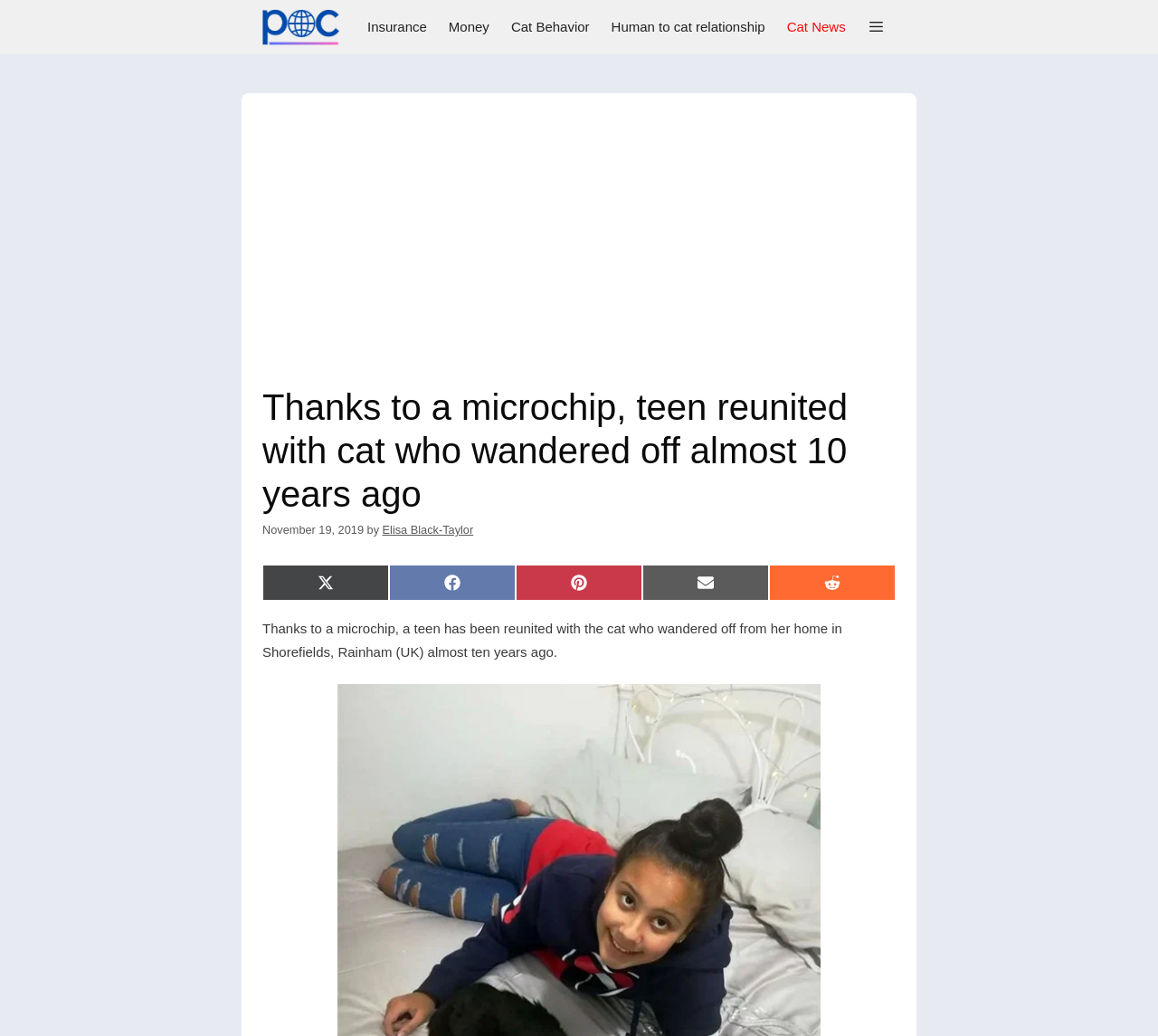Identify the coordinates of the bounding box for the element that must be clicked to accomplish the instruction: "Click on the Share on Facebook link".

[0.336, 0.545, 0.445, 0.58]